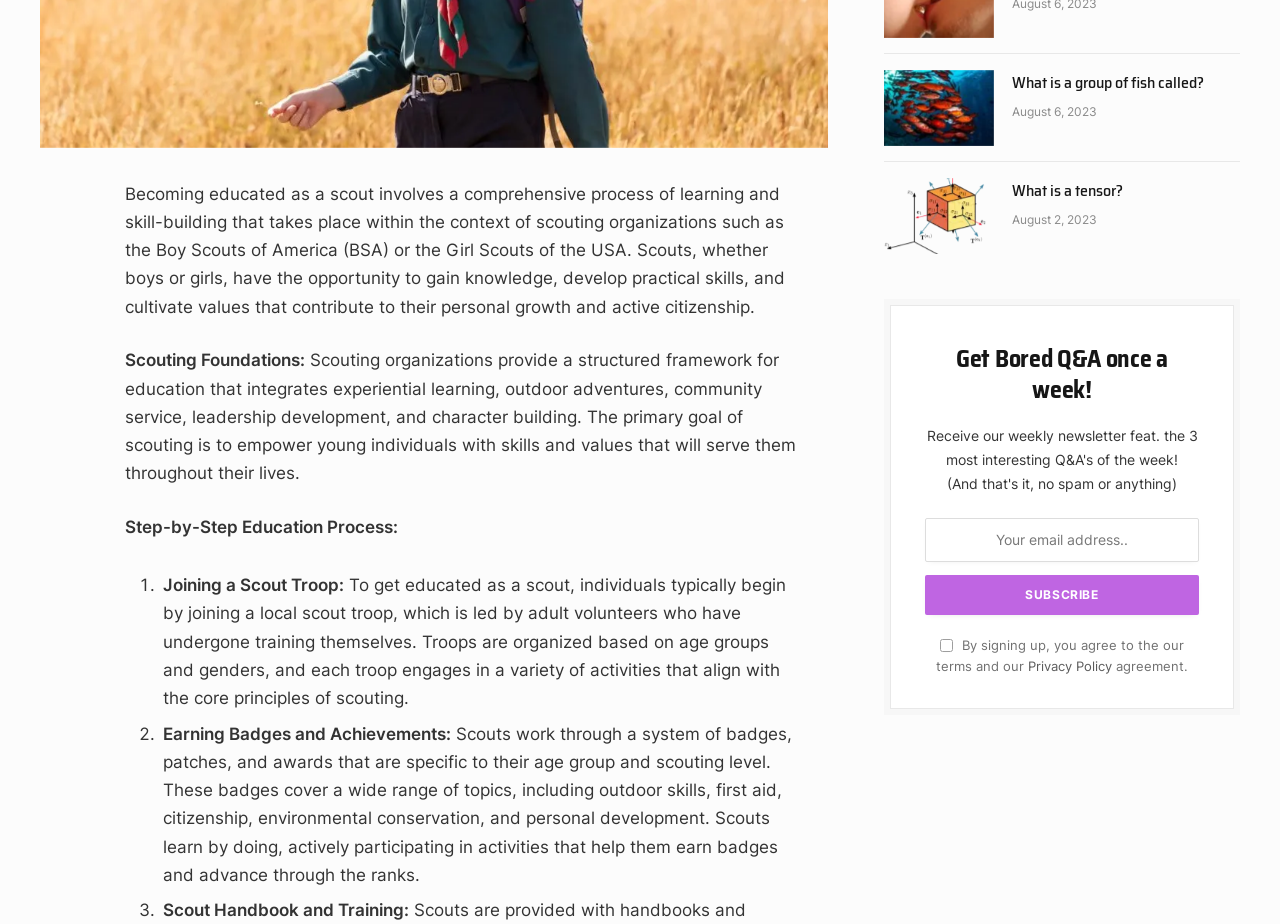For the following element description, predict the bounding box coordinates in the format (top-left x, top-left y, bottom-right x, bottom-right y). All values should be floating point numbers between 0 and 1. Description: What is a tensor?

[0.791, 0.194, 0.969, 0.219]